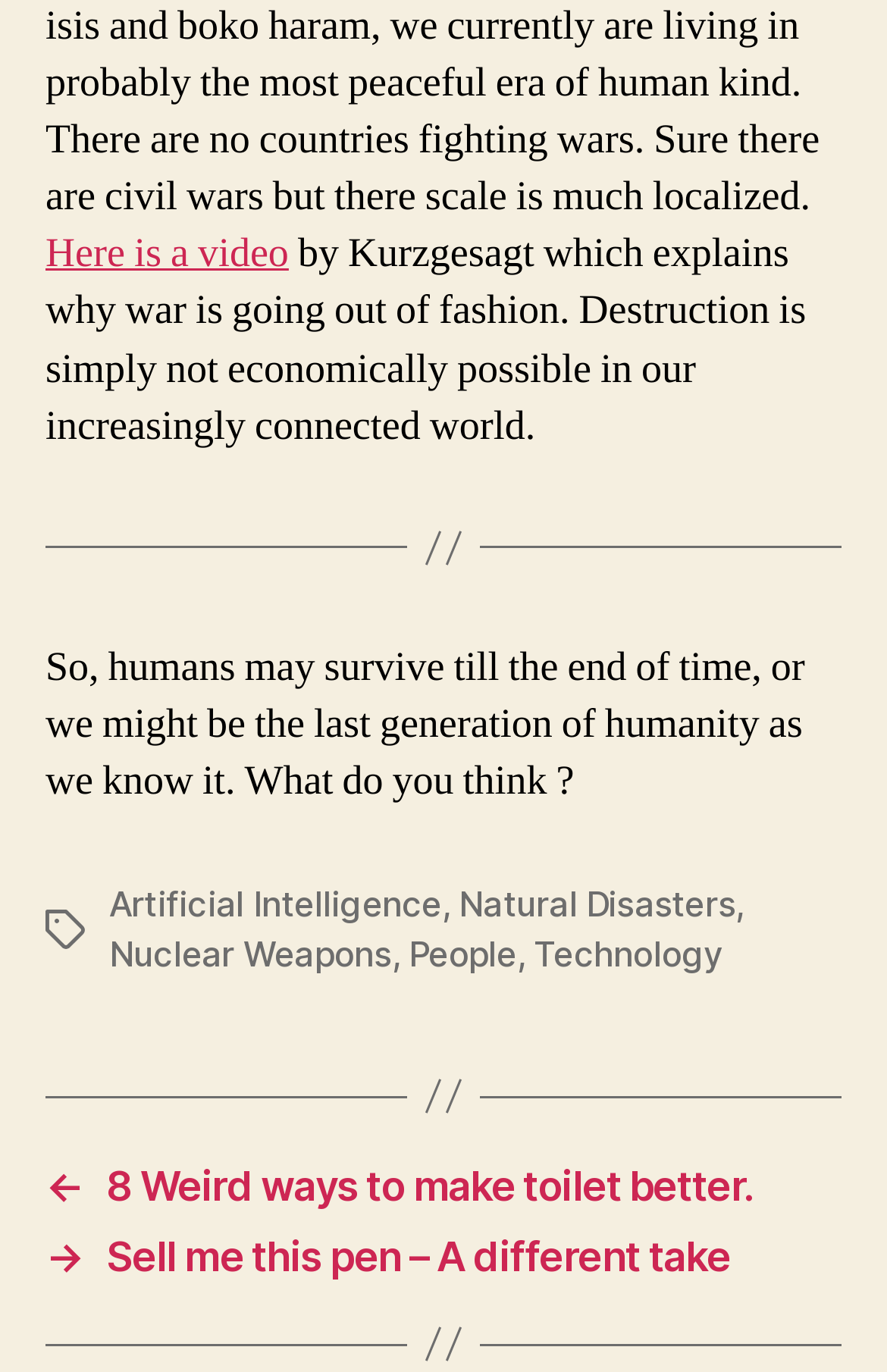Examine the image carefully and respond to the question with a detailed answer: 
What is the topic of the video mentioned?

The topic of the video mentioned is war, as stated in the text 'Here is a video by Kurzgesagt which explains why war is going out of fashion.'